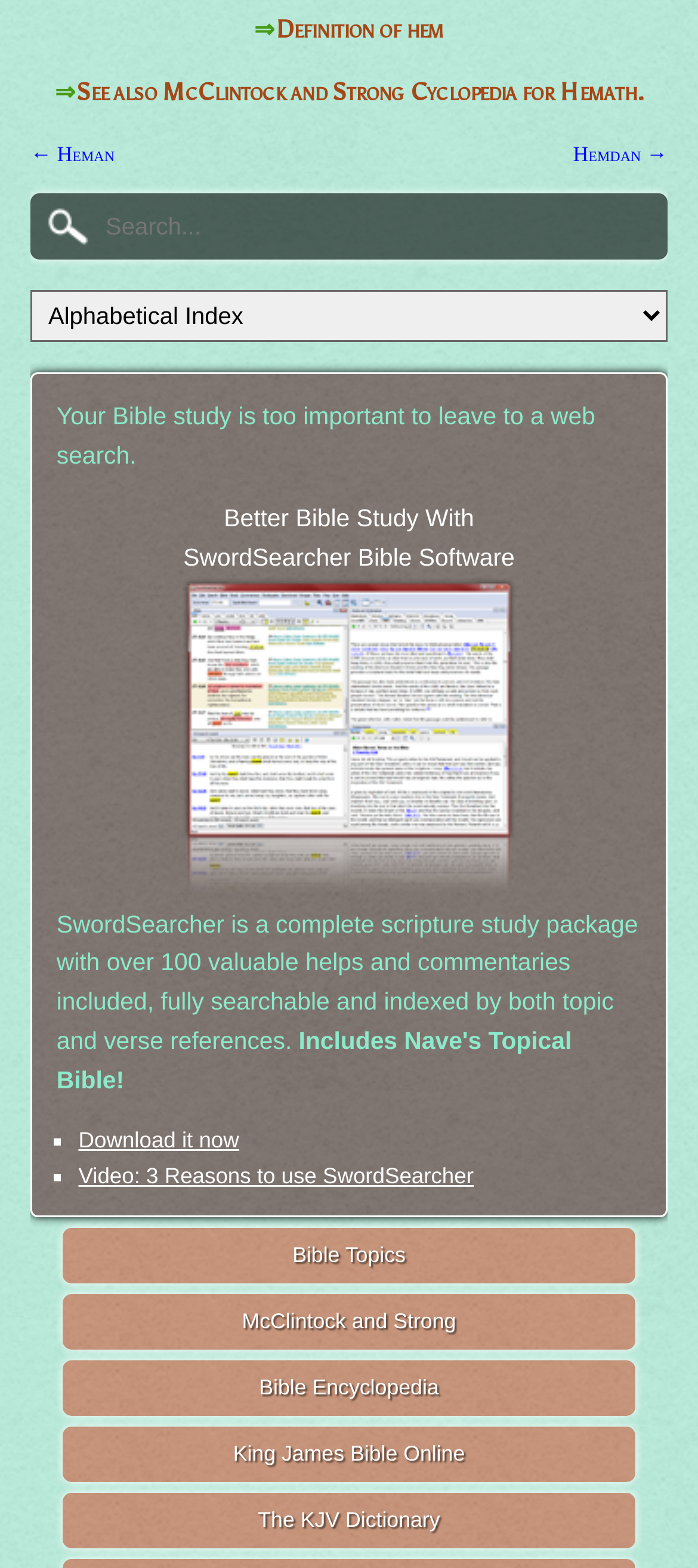Please find the bounding box coordinates of the section that needs to be clicked to achieve this instruction: "Search for a Bible topic".

[0.146, 0.134, 0.59, 0.154]